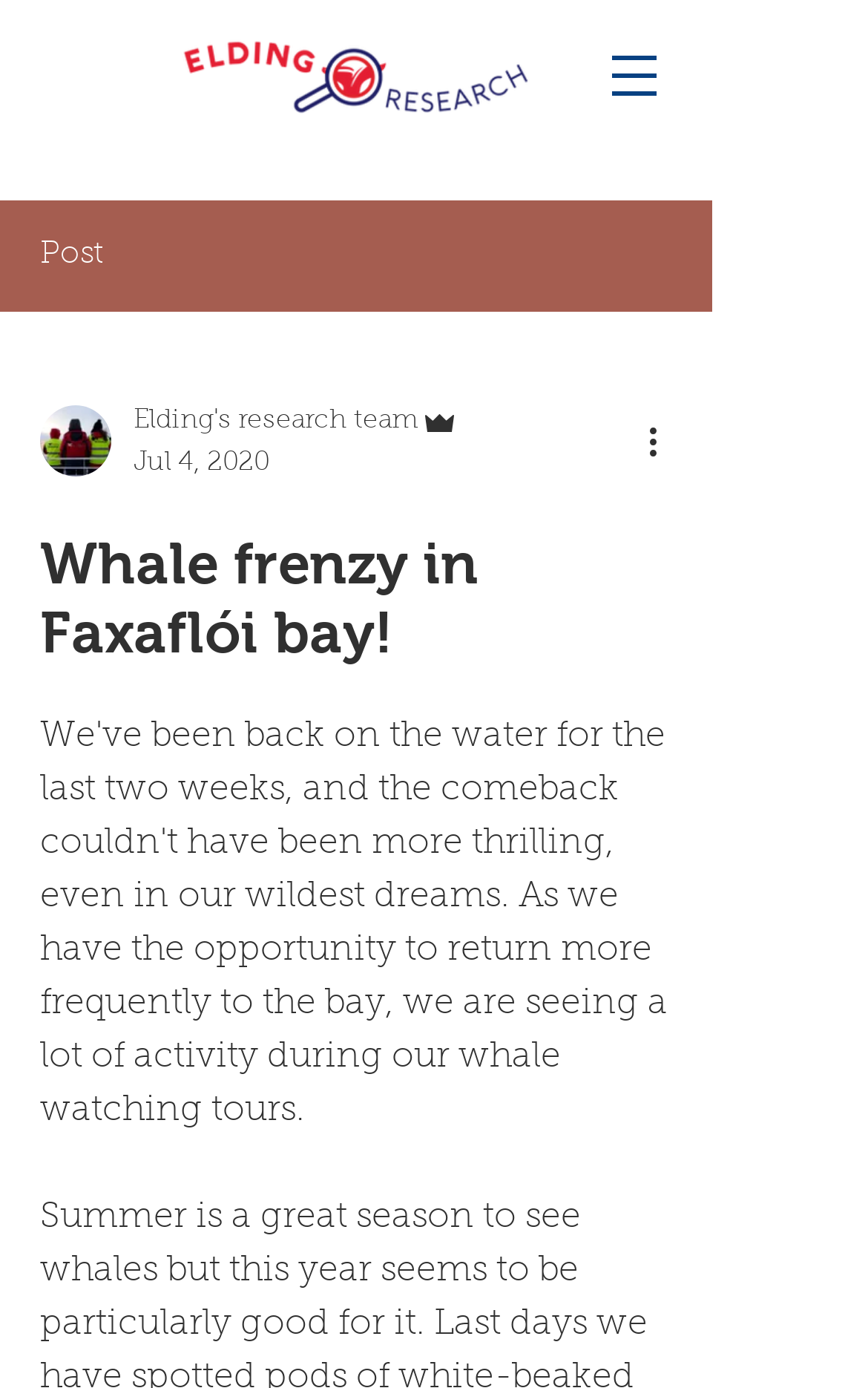What is the main heading of this webpage? Please extract and provide it.

Whale frenzy in Faxaflói bay!